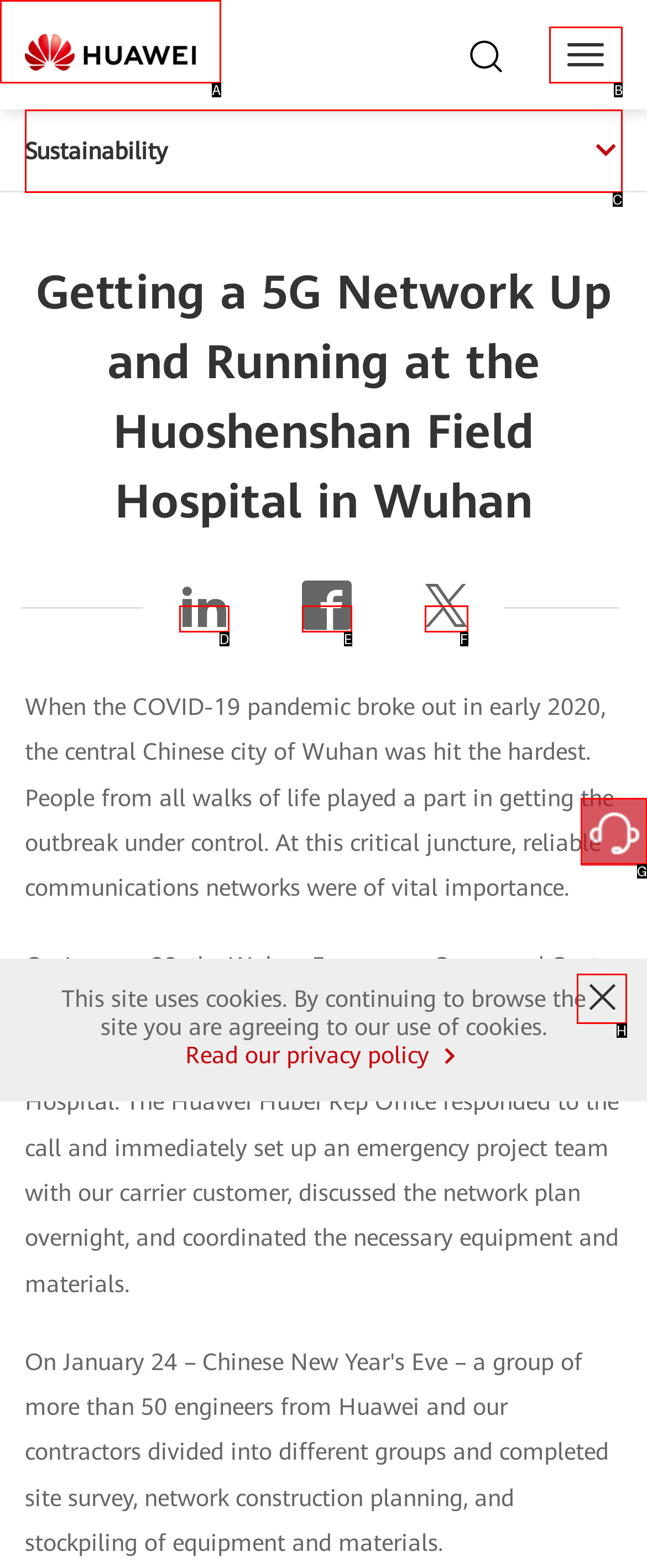From the given options, choose the one to complete the task: Toggle navigation
Indicate the letter of the correct option.

B